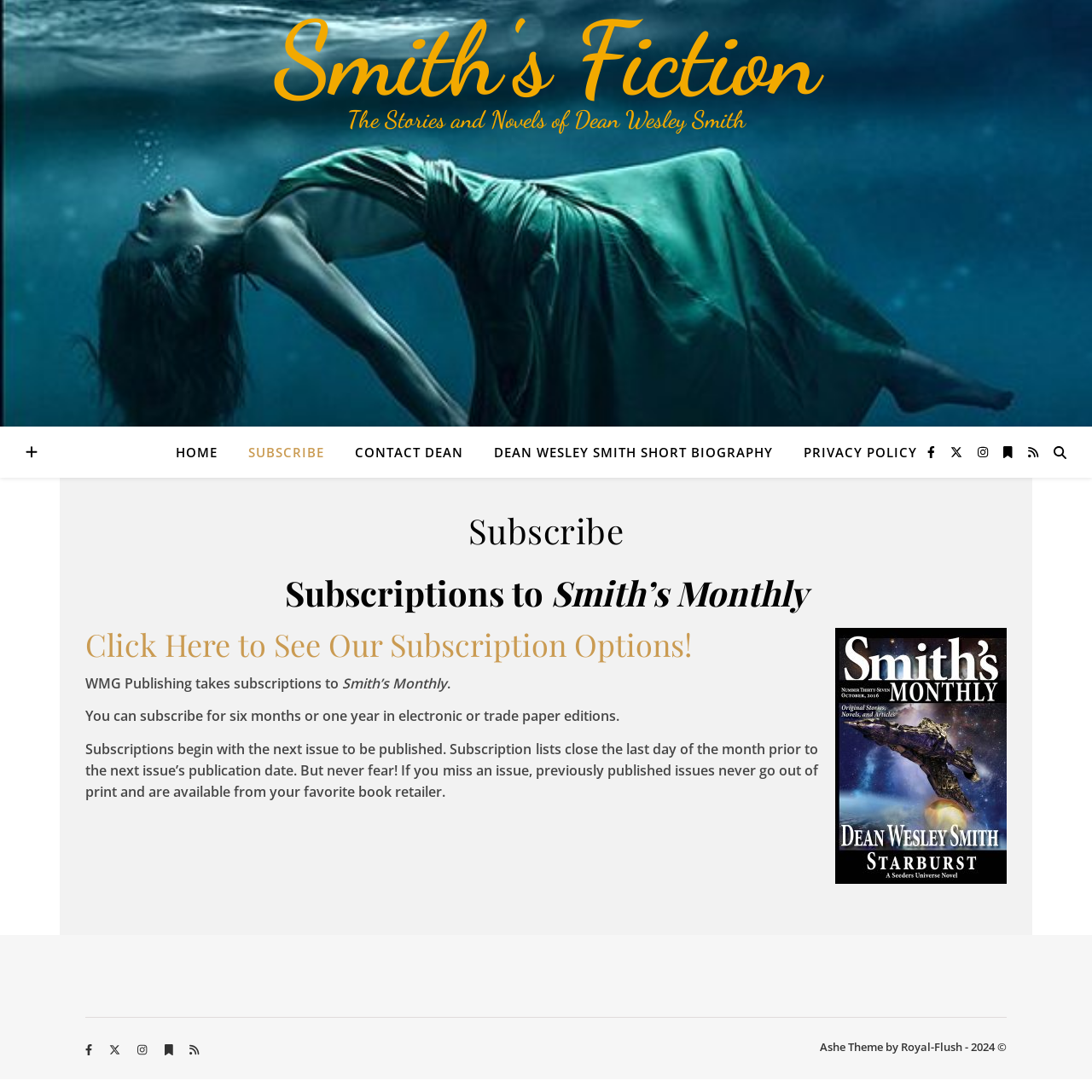Describe in detail what you see on the webpage.

The webpage is about subscriptions to Smith's Monthly, a fiction publication. At the top, there is a link to "Smith's Fiction" and a static text describing the publication as "The Stories and Novels of Dean Wesley Smith". 

On the left side, there is a sidebar with several links, including social media links to Facebook, Twitter, Instagram, and a bookmark link. Below the social media links, there are navigation links to "HOME", "SUBSCRIBE", "CONTACT DEAN", "DEAN WESLEY SMITH SHORT BIOGRAPHY", and "PRIVACY POLICY".

The main content of the webpage is an article about subscriptions to Smith's Monthly. The article has a heading "Subscribe" and a subheading "Subscriptions to Smith’s Monthly". Below the subheading, there is a call-to-action link "Click Here to See Our Subscription Options!" accompanied by an image of the publication's cover. 

The article then describes the subscription options, stating that WMG Publishing takes subscriptions to Smith's Monthly, which can be subscribed for six months or one year in electronic or trade paper editions. It also explains that subscriptions begin with the next issue to be published and that previously published issues are available from book retailers.

At the bottom of the webpage, there is a footer section with a copyright notice "Ashe Theme by Royal-Flush - 2024 ©" and a set of social media links, similar to those in the sidebar.